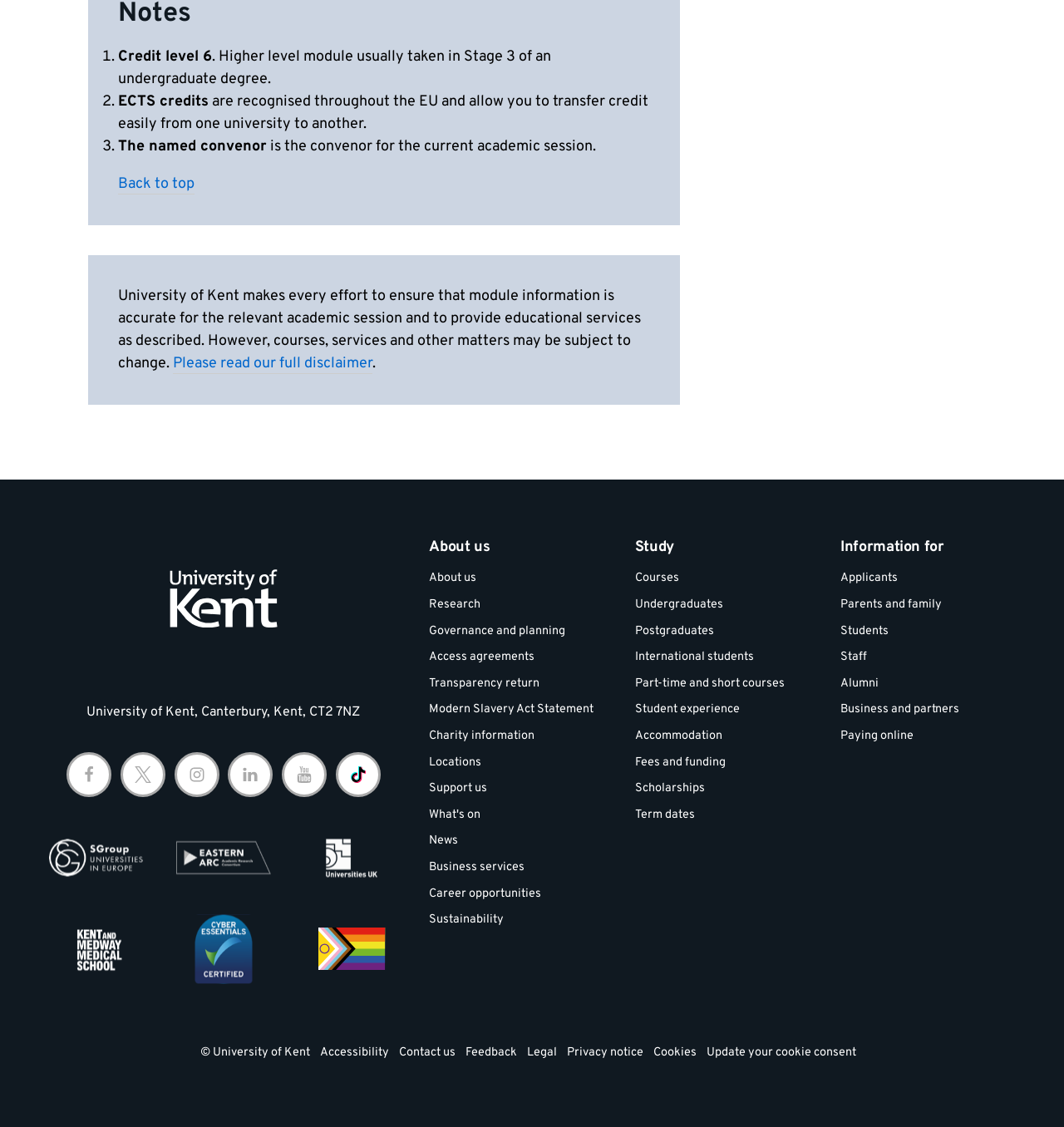How many social media links are provided?
Please respond to the question with as much detail as possible.

In the 'Social media links' section, there are five links provided: Facebook, X, Instagram, LinkedIn, and Youtube.